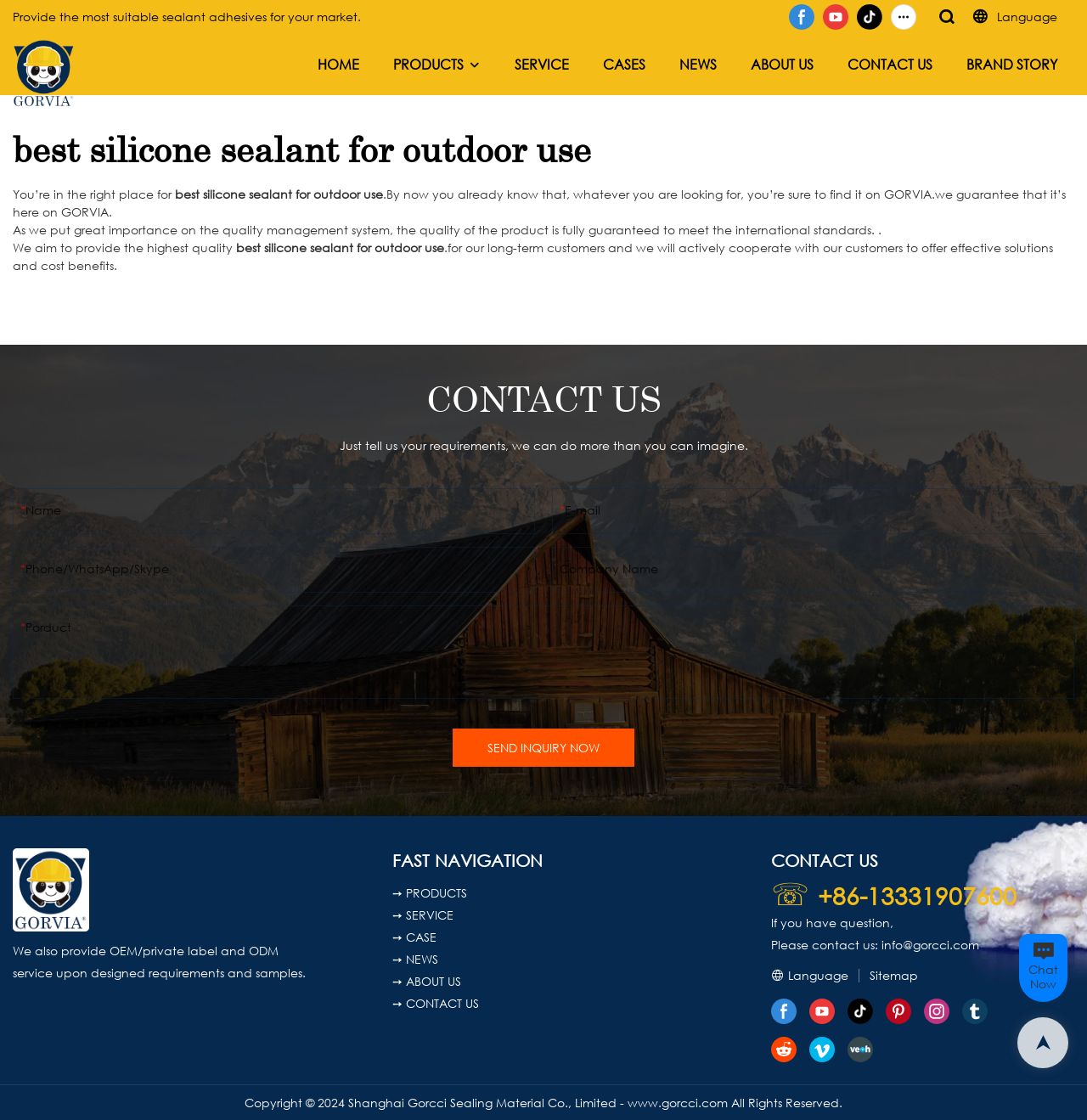How many navigation links are there?
Answer the question with a detailed and thorough explanation.

I counted the navigation links at the top of the webpage, including HOME, PRODUCTS, SERVICE, CASES, NEWS, ABOUT US, CONTACT US, and BRAND STORY, which adds up to 9 links in total.